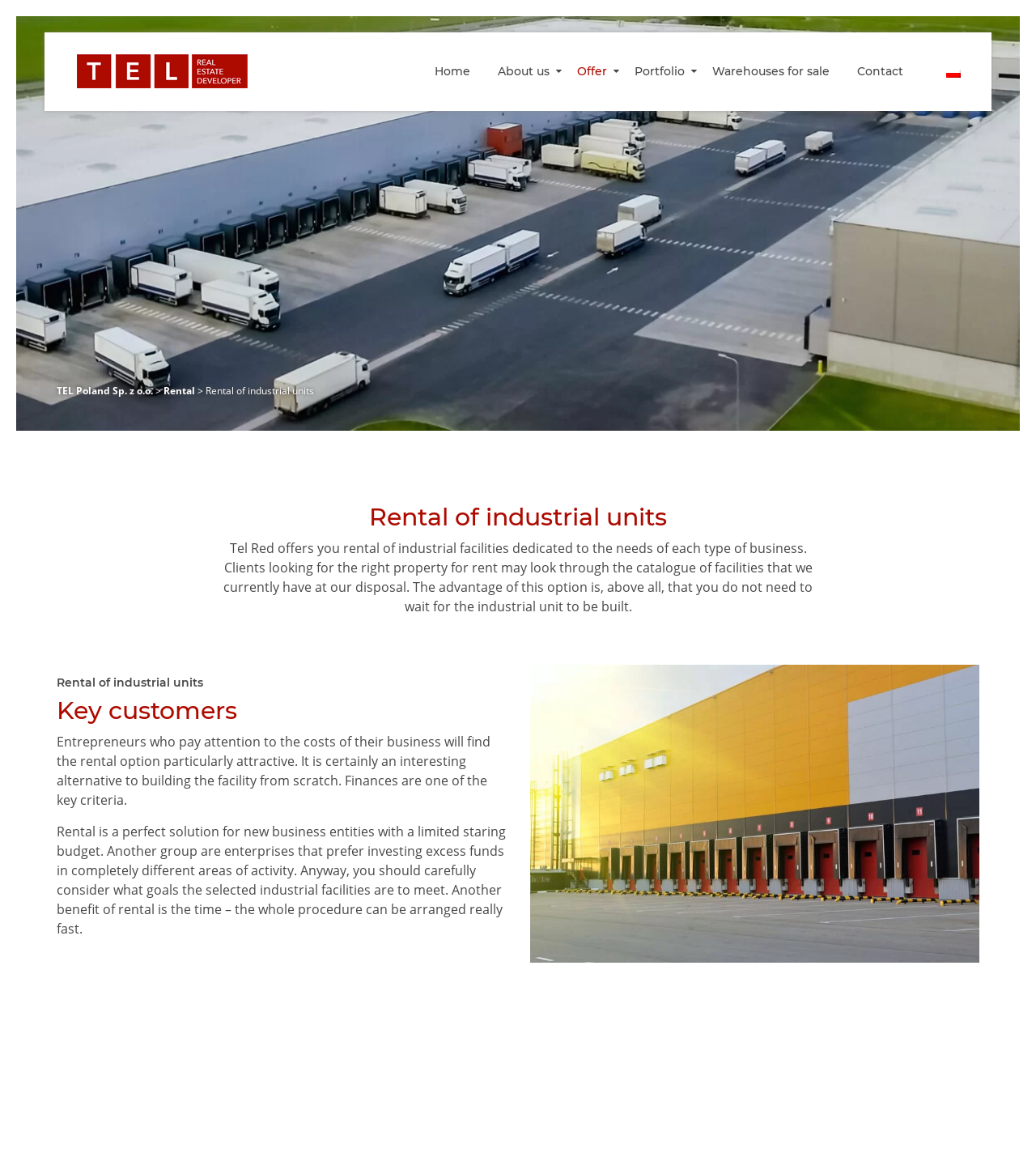Reply to the question with a brief word or phrase: What is the advantage of renting an industrial unit?

No need to wait for construction